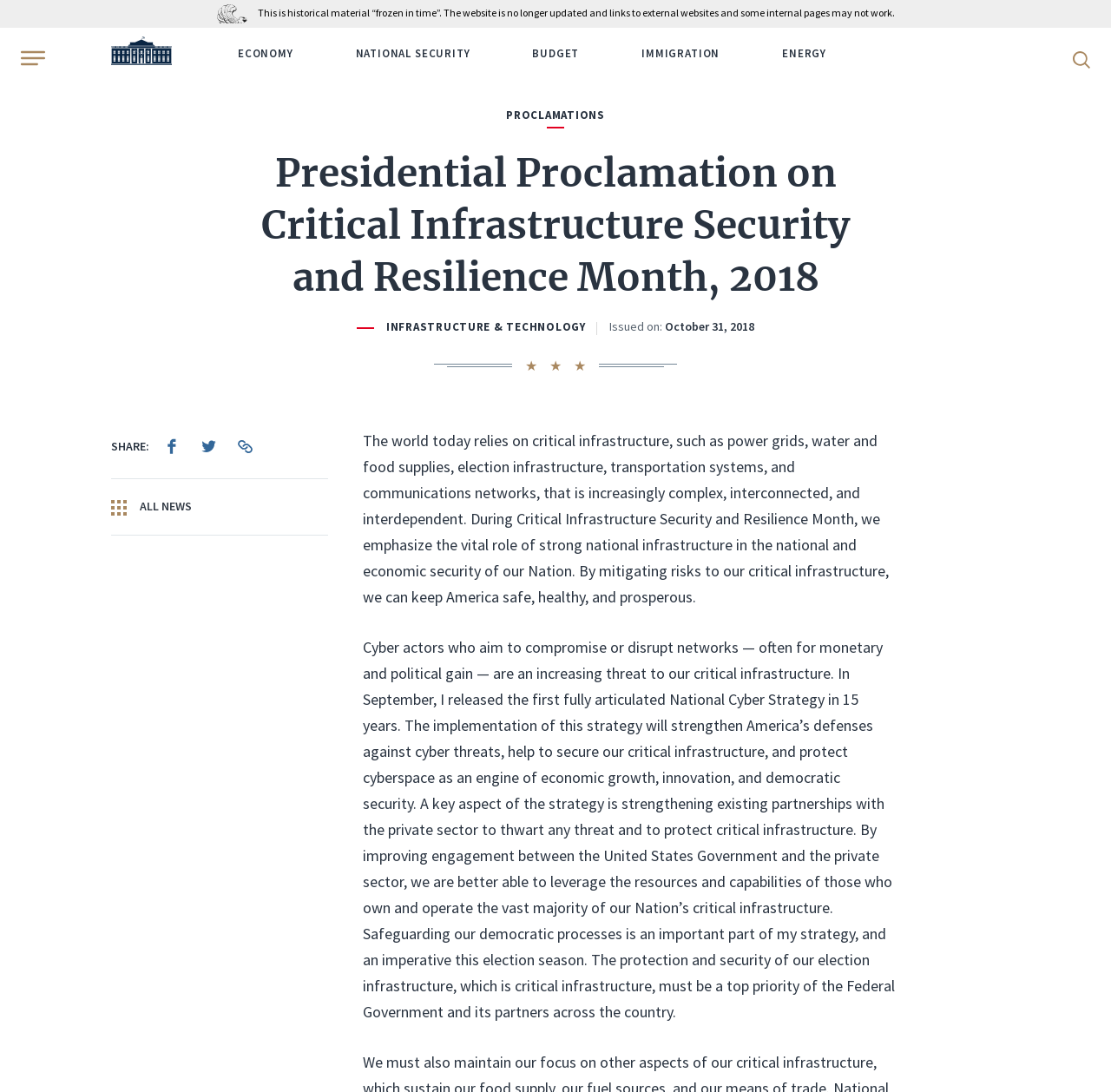Indicate the bounding box coordinates of the element that needs to be clicked to satisfy the following instruction: "Share on Facebook". The coordinates should be four float numbers between 0 and 1, i.e., [left, top, right, bottom].

[0.142, 0.397, 0.167, 0.421]